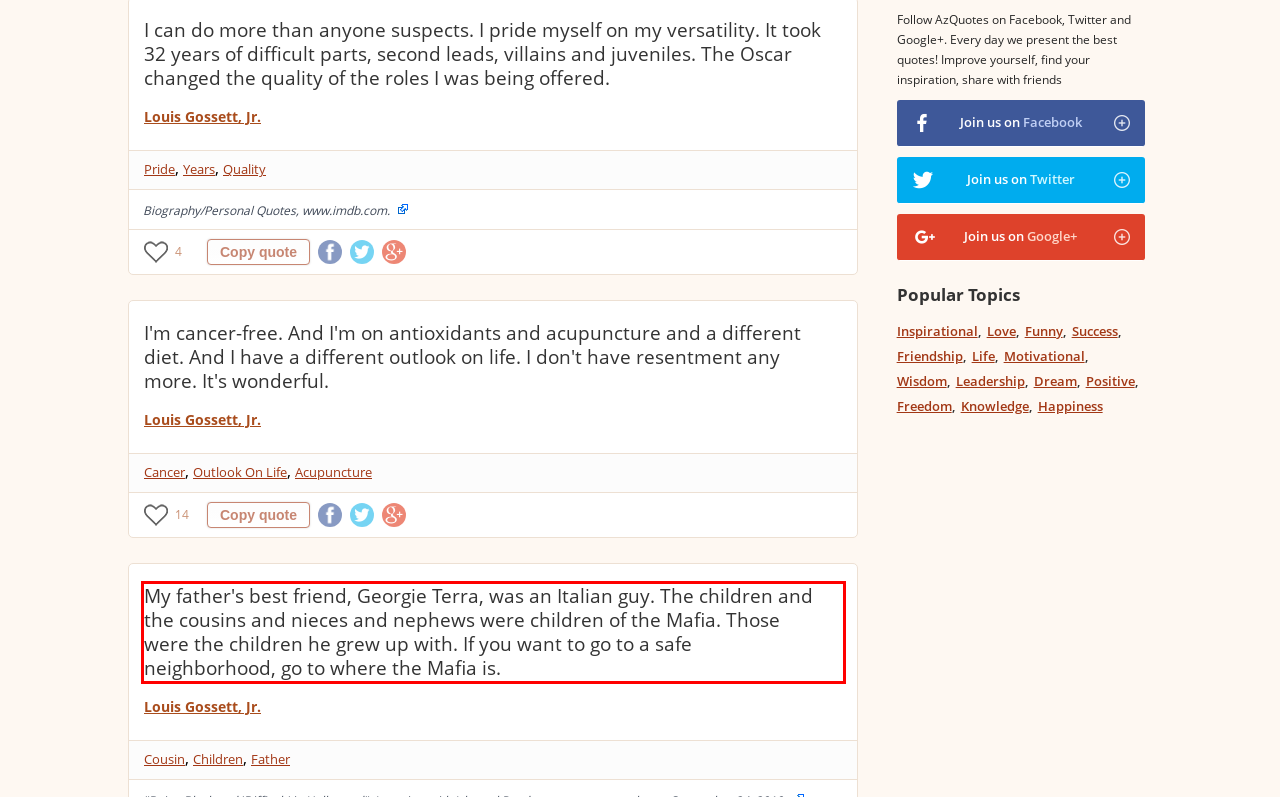You have a screenshot of a webpage with a UI element highlighted by a red bounding box. Use OCR to obtain the text within this highlighted area.

My father's best friend, Georgie Terra, was an Italian guy. The children and the cousins and nieces and nephews were children of the Mafia. Those were the children he grew up with. If you want to go to a safe neighborhood, go to where the Mafia is.